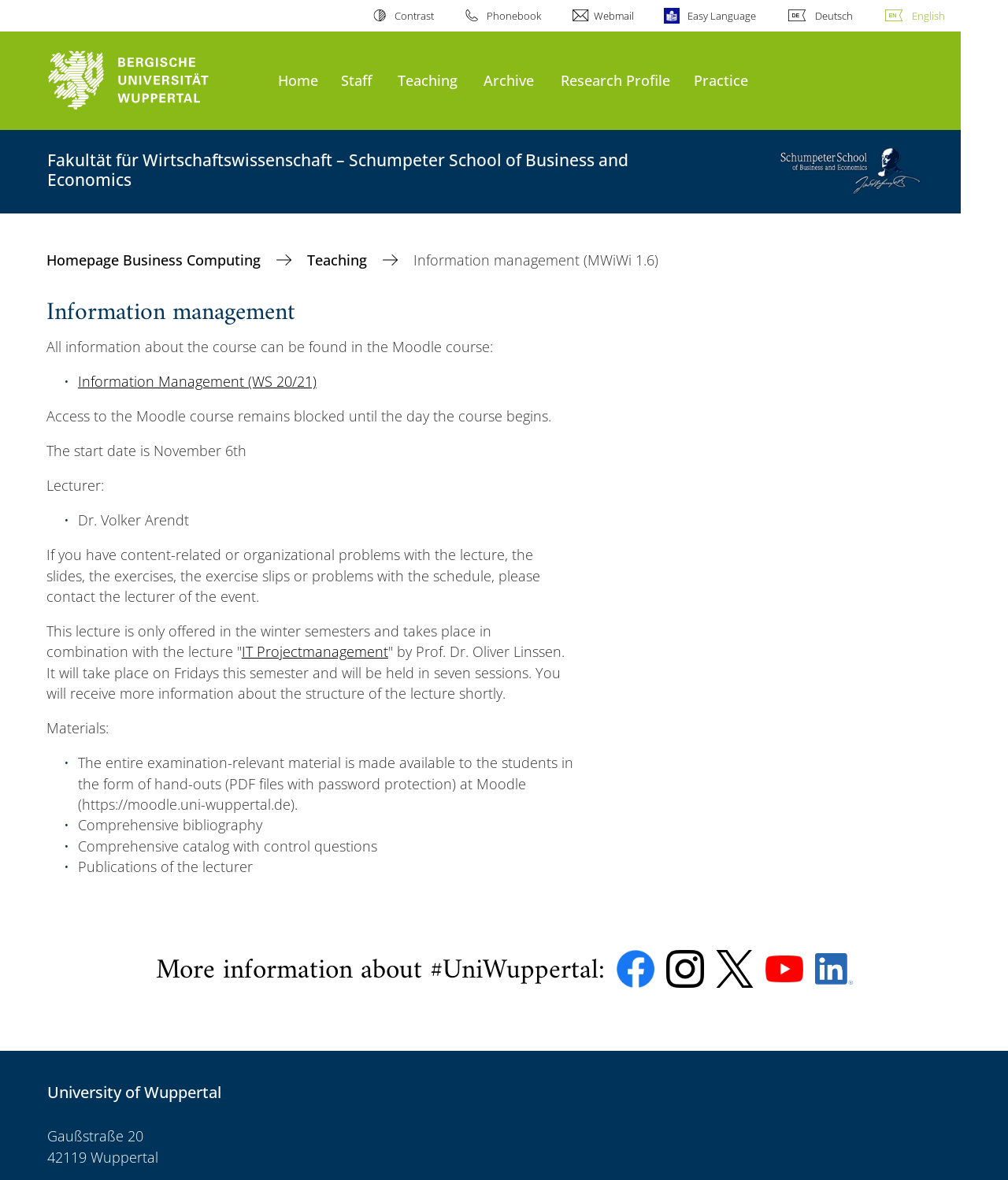What is the lecturer's name?
Look at the image and answer the question with a single word or phrase.

Dr. Volker Arendt